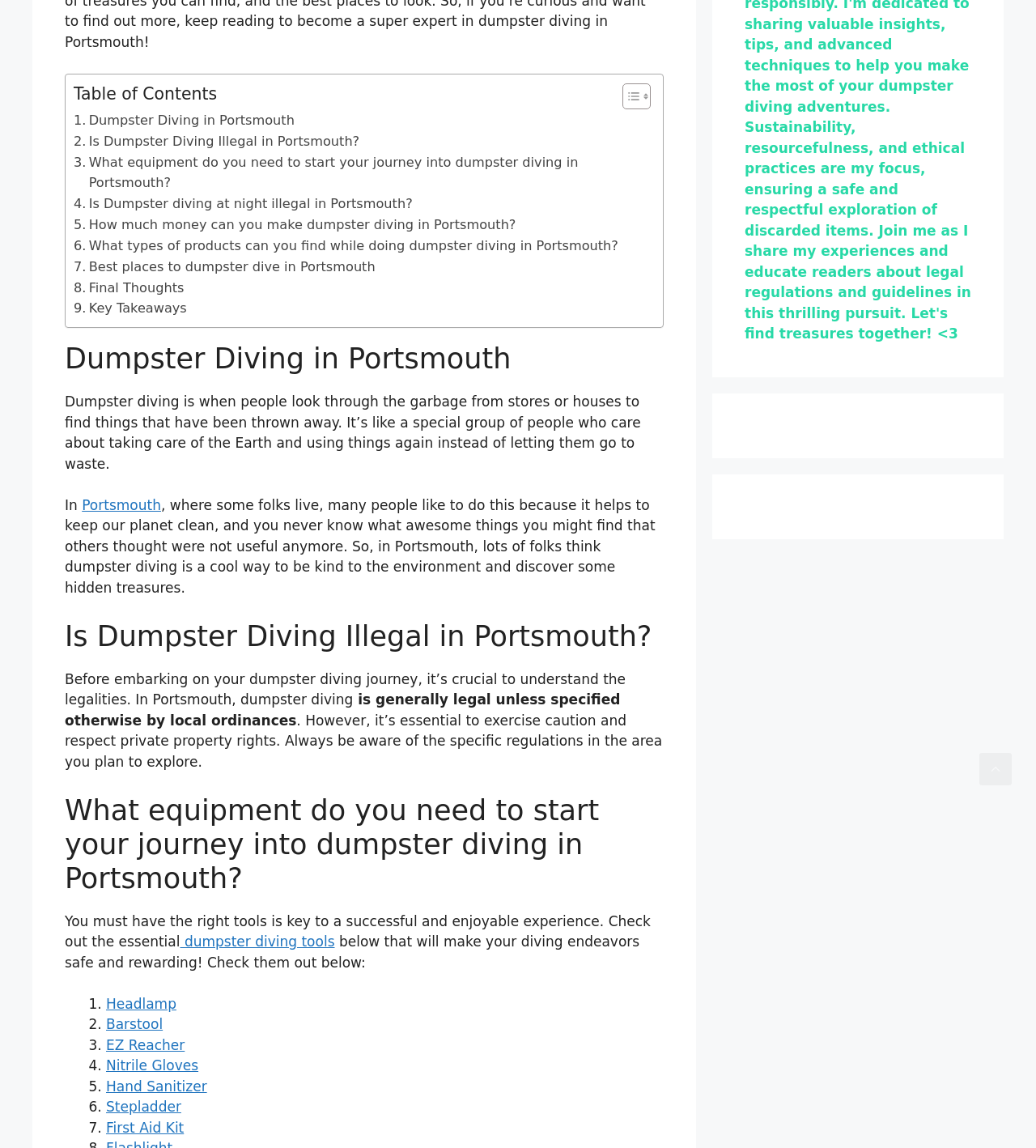For the following element description, predict the bounding box coordinates in the format (top-left x, top-left y, bottom-right x, bottom-right y). All values should be floating point numbers between 0 and 1. Description: Portsmouth

[0.079, 0.433, 0.155, 0.447]